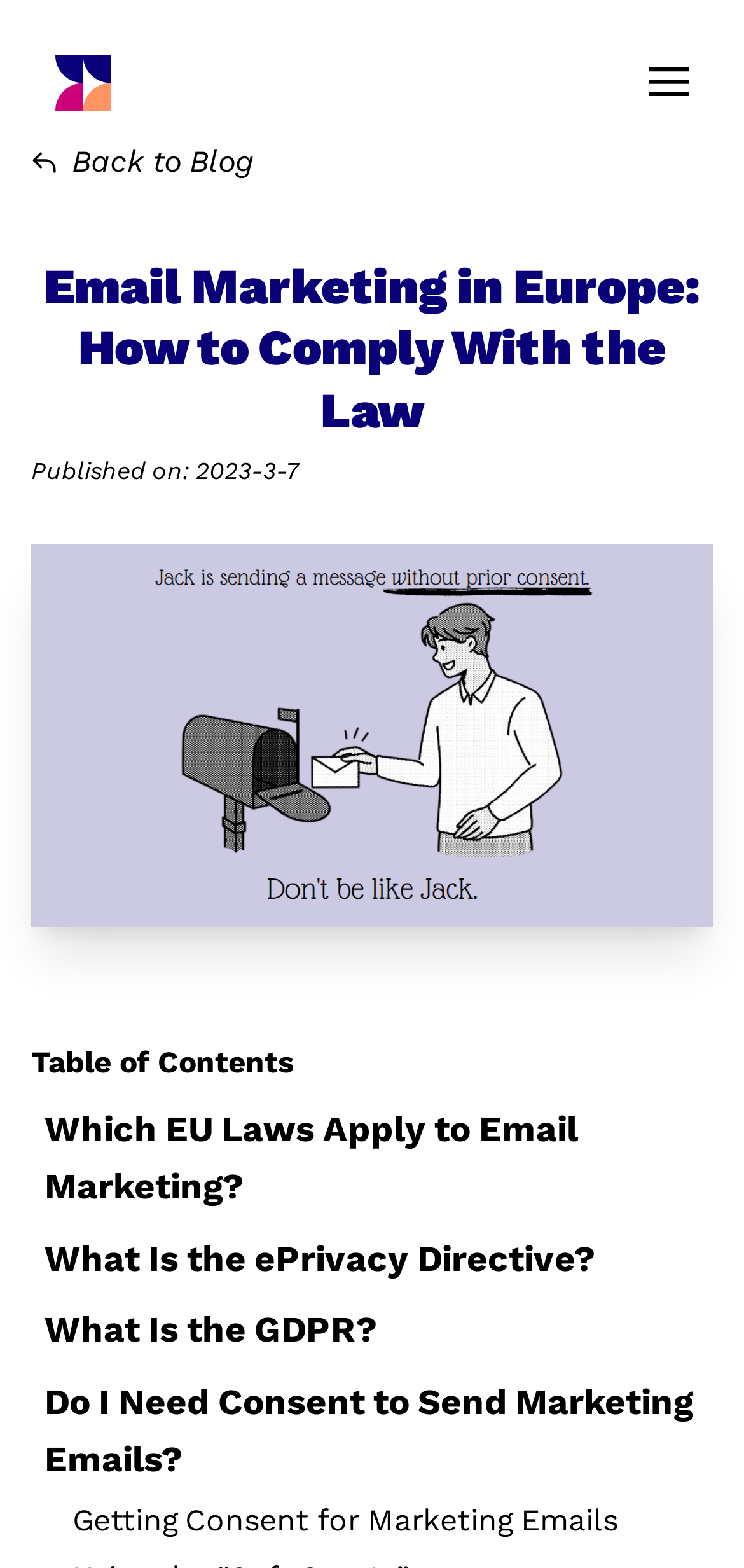How many links are in the table of contents?
Please answer using one word or phrase, based on the screenshot.

6